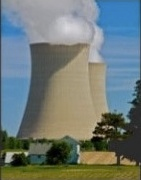What is being ejected into the sky by the cooling towers? Please answer the question using a single word or phrase based on the image.

Steam